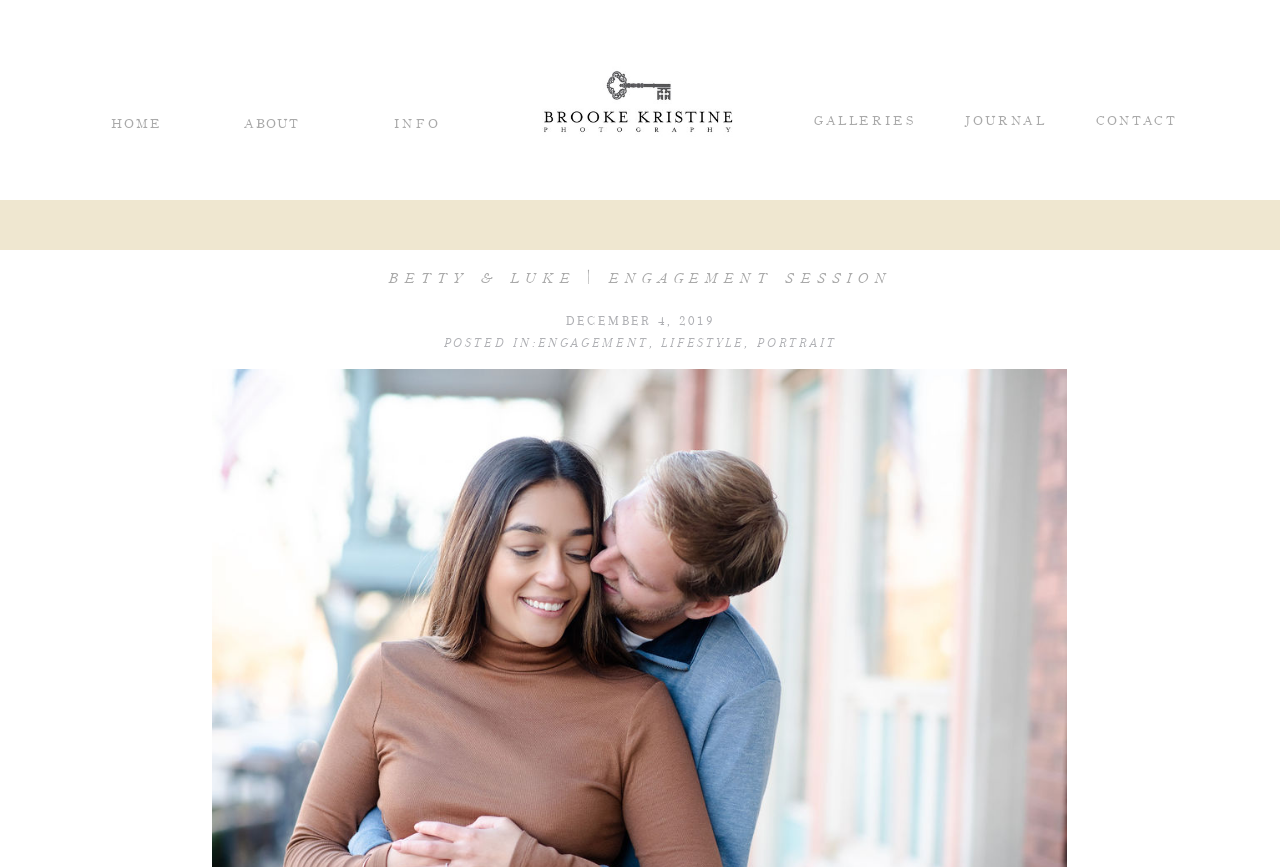Give an extensive and precise description of the webpage.

This webpage appears to be a blog post or article about a couple's engagement session, specifically Betty and Luke. At the top of the page, there is a navigation menu with six links: "HOME", "ABOUT", "INFO", "GALLERIES", "JOURNAL", and "CONTACT", which are evenly spaced and aligned horizontally.

Below the navigation menu, there is a large heading that reads "BETTY & LUKE | ENGAGEMENT SESSION", which takes up a significant portion of the page's width. Underneath the heading, there is a date "DECEMBER 4, 2019" and a label "POSTED IN:", followed by three links: "ENGAGEMENT", "LIFESTYLE", and "PORTRAIT", which are separated by commas.

The overall layout of the page suggests that the main content of the article or blog post will follow below these introductory elements, but the exact nature of the content is not specified in the provided accessibility tree.